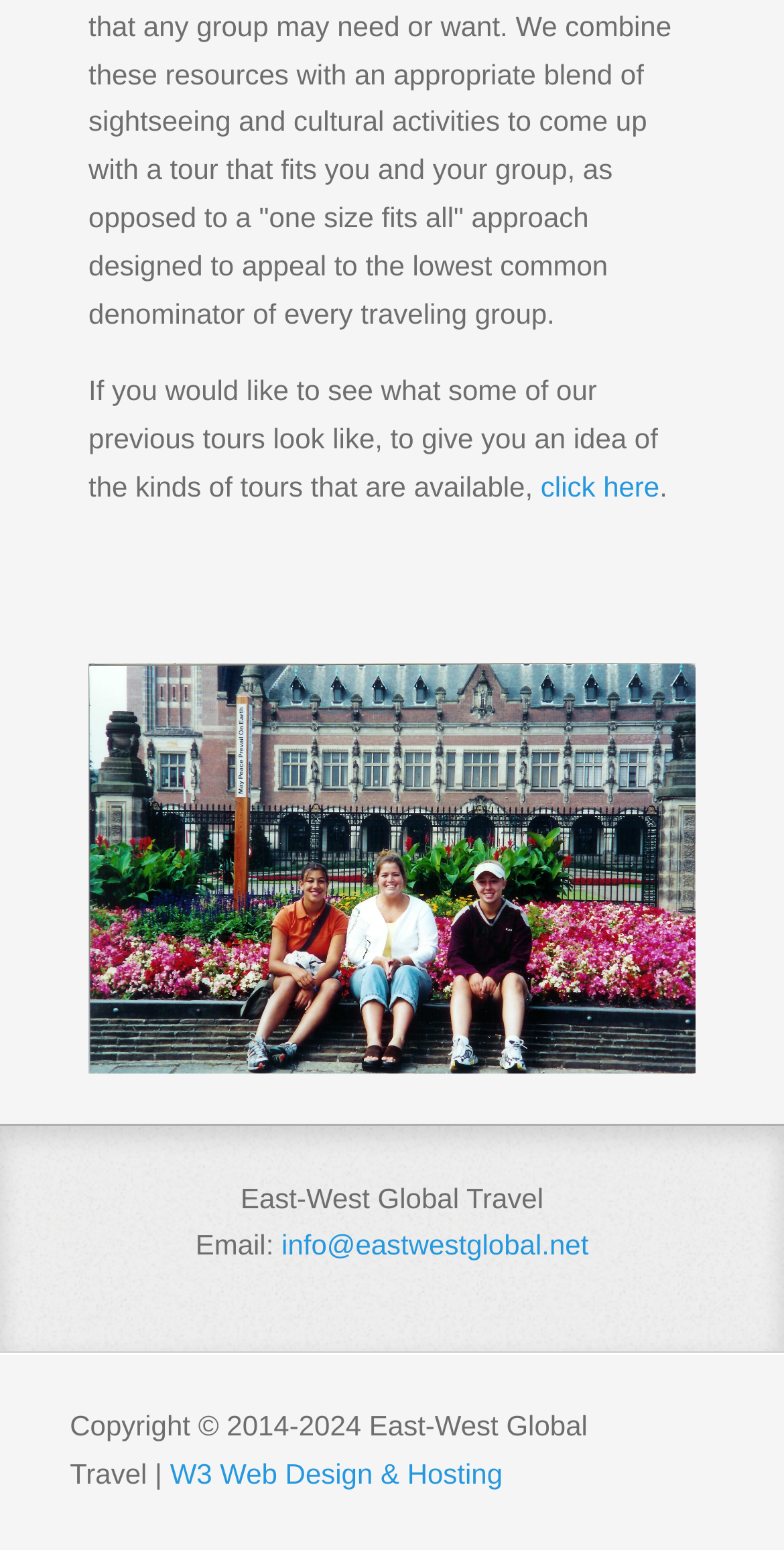What is the copyright year range of the website?
Provide a thorough and detailed answer to the question.

I found the copyright year range by looking at the StaticText element with the content 'Copyright © 2014-2024' located at the bottom of the page, which indicates the website's copyright information.